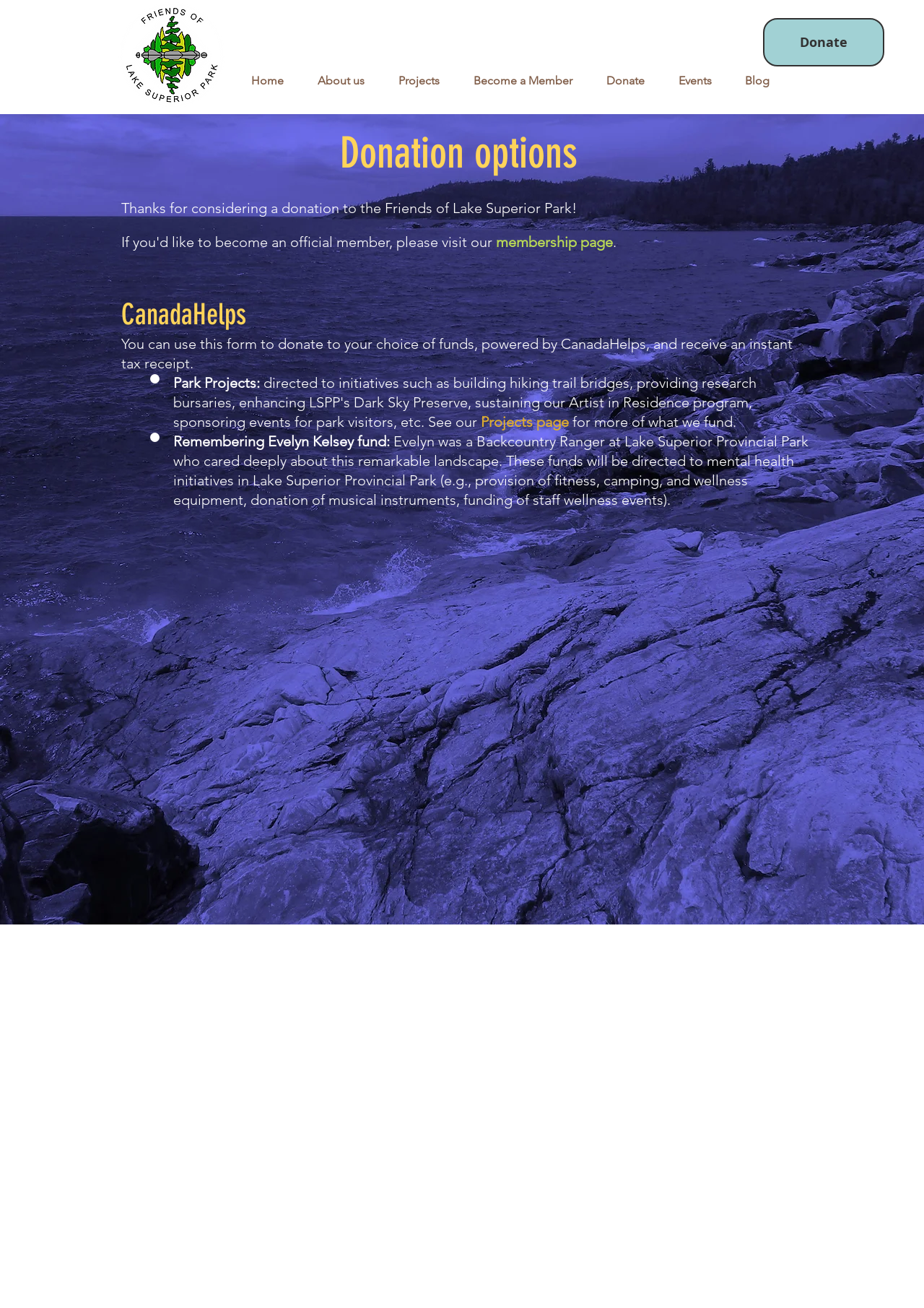Determine the bounding box for the UI element as described: "Become a Member". The coordinates should be represented as four float numbers between 0 and 1, formatted as [left, top, right, bottom].

[0.505, 0.048, 0.648, 0.076]